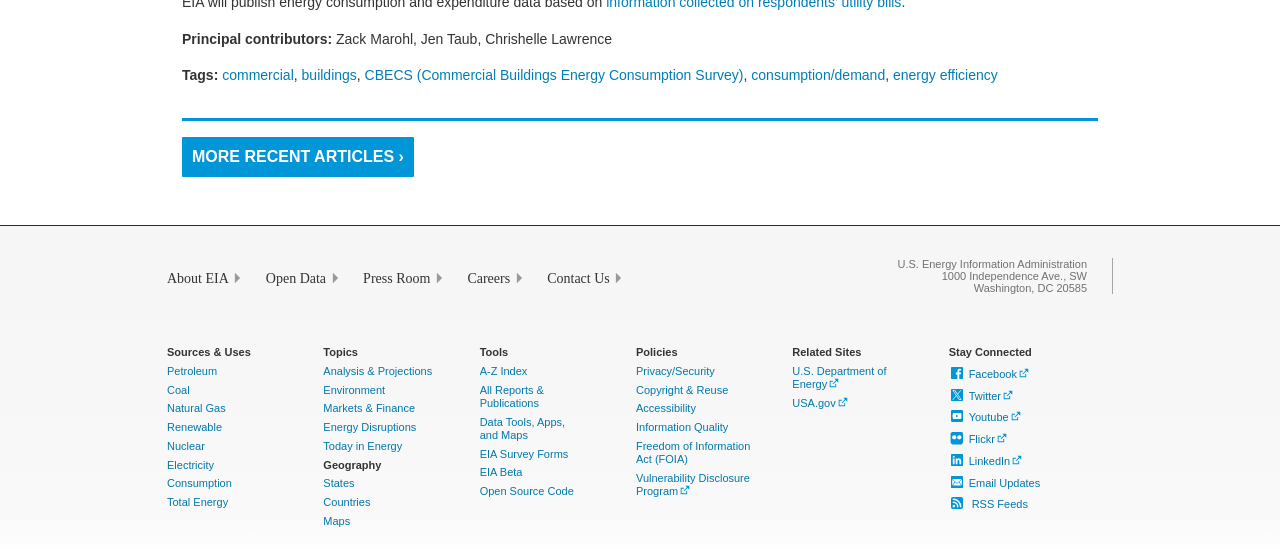What is the purpose of the 'MORE RECENT ARTICLES ›' link?
Use the image to give a comprehensive and detailed response to the question.

I inferred the purpose of the link by its text content and its position on the webpage, which suggests that it leads to a page with more recent articles.